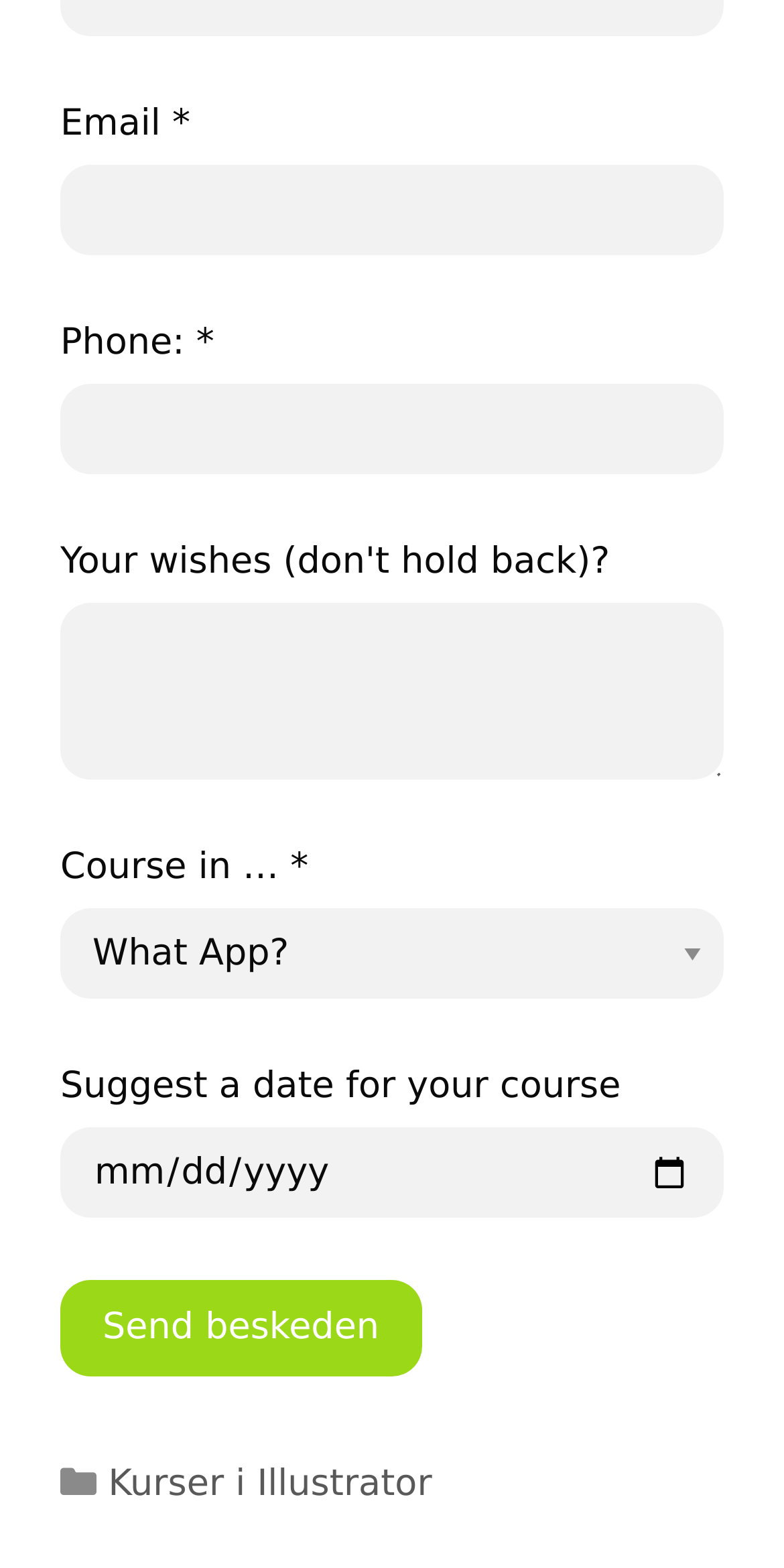Please provide a detailed answer to the question below based on the screenshot: 
How many spinbuttons are in the date picker?

The date picker has three spinbuttons: 'Month', 'Day', and 'Year'. These spinbuttons are used to select a date for the course.